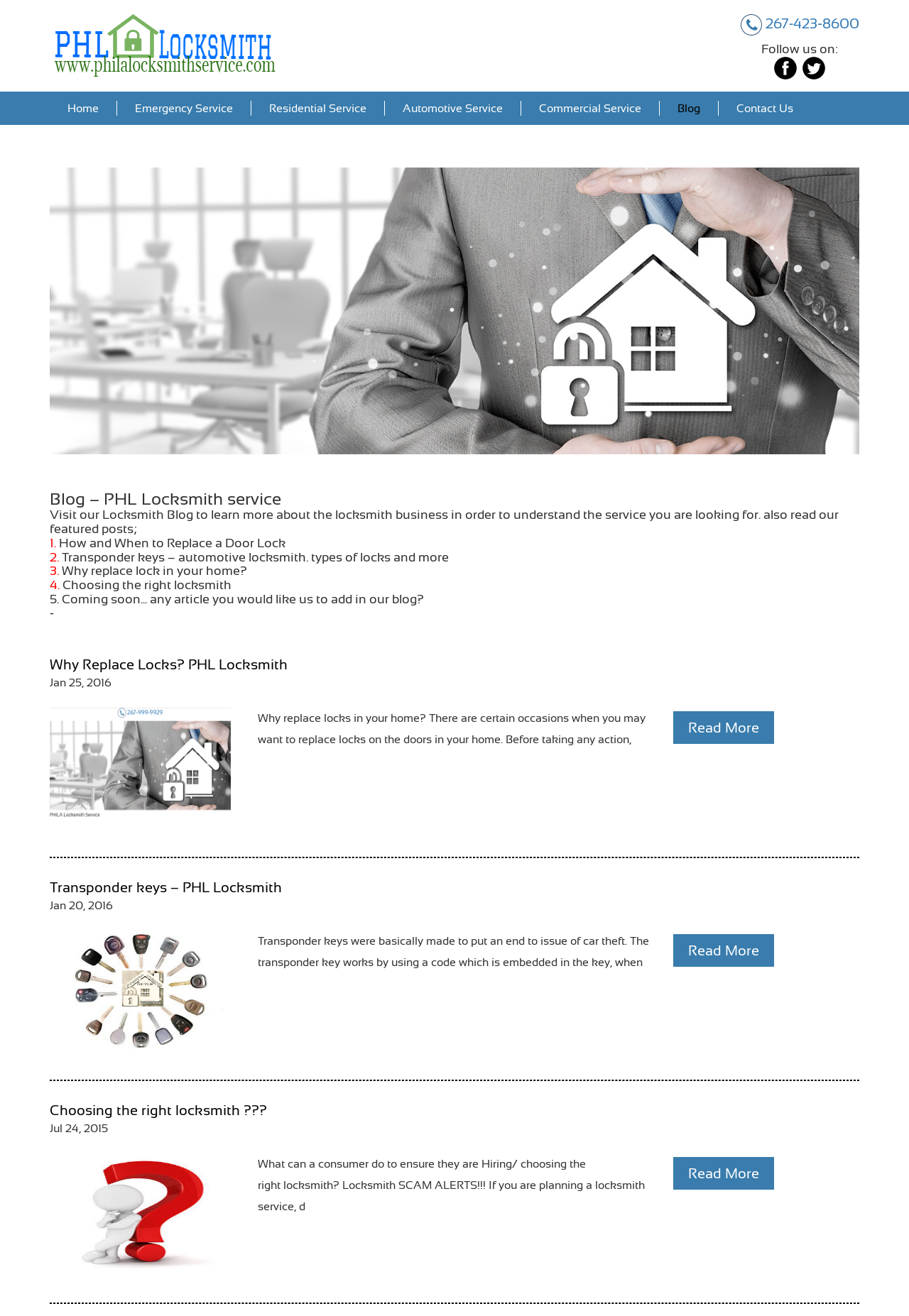Provide a single word or phrase answer to the question: 
How many social media links are there?

2